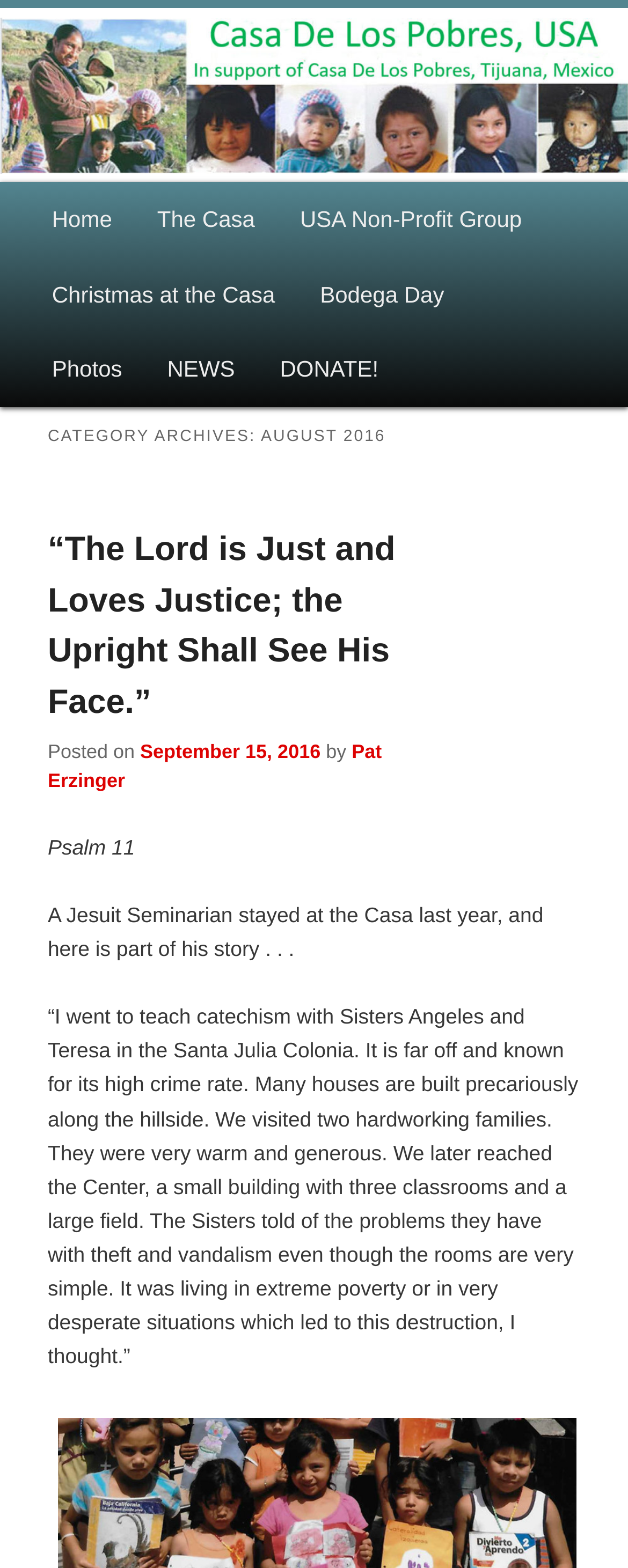What is the category of the archives?
Respond to the question with a well-detailed and thorough answer.

The category of the archives can be found in the heading element above the article section, which reads 'CATEGORY ARCHIVES: AUGUST 2016'.